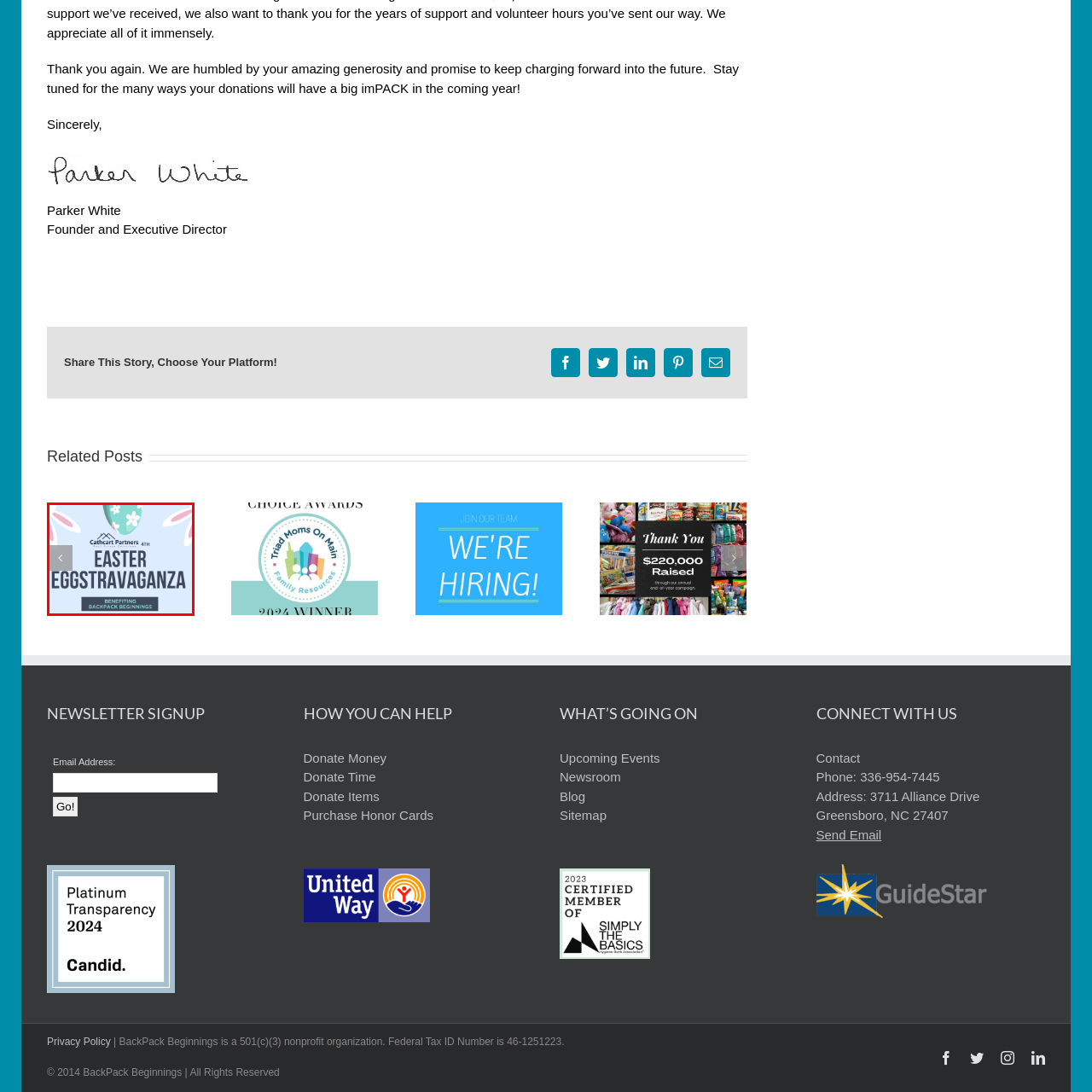Offer an in-depth caption for the image content enclosed by the red border.

This vibrant image promotes the "4th Easter EGGstravaganza" organized by Cathcart Partners, highlighting a festive atmosphere with a playful design featuring a colorful egg surrounded by cheerful flowers. The banner boldly displays the event's title in large, inviting letters, emphasizing the community spirit and fun associated with the Easter celebration. Below, the message indicates that the event is benefiting "Backpack Beginnings," suggesting a charitable cause aimed at supporting those in need. This engaging visual not only captures the essence of the event but also encourages participation for a good cause.